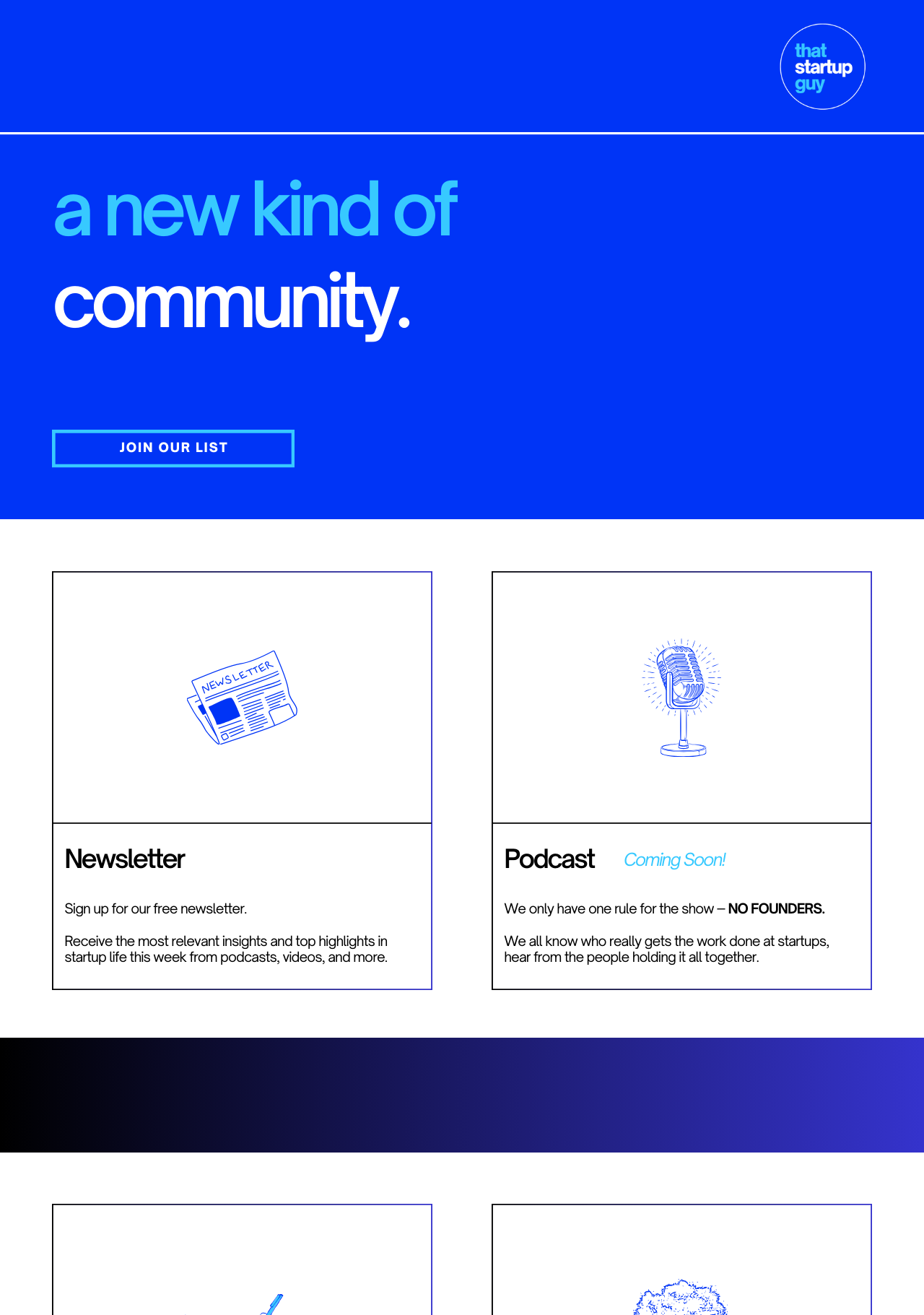Give a full account of the webpage's elements and their arrangement.

The webpage is titled "That Startup Guy" and appears to be a community-focused platform. At the top, there is a large image taking up most of the width, with a smaller image and two lines of text "a new kind of community." positioned above it. 

Below this section, there is a call-to-action "JOIN OUR LIST" in a prominent position, accompanied by an image. To the left of this, there is a larger image that spans almost the entire height of the page. 

On the right side, there is a section dedicated to a newsletter, with an image labeled "Newsletter" and a brief description "Sign up for our free newsletter." Below this, there is a longer paragraph of text explaining the benefits of the newsletter, including receiving insights and highlights from startup life.

Further down, there is another large image, and an image of a microphone with a hand-drawn sketch style. Next to this, there is a section with the title "Coming Soon!" and a brief description of a show with a unique rule, "NO FOUNDERS." The show appears to focus on the people who do the behind-the-scenes work at startups, with a few lines of text explaining the concept.